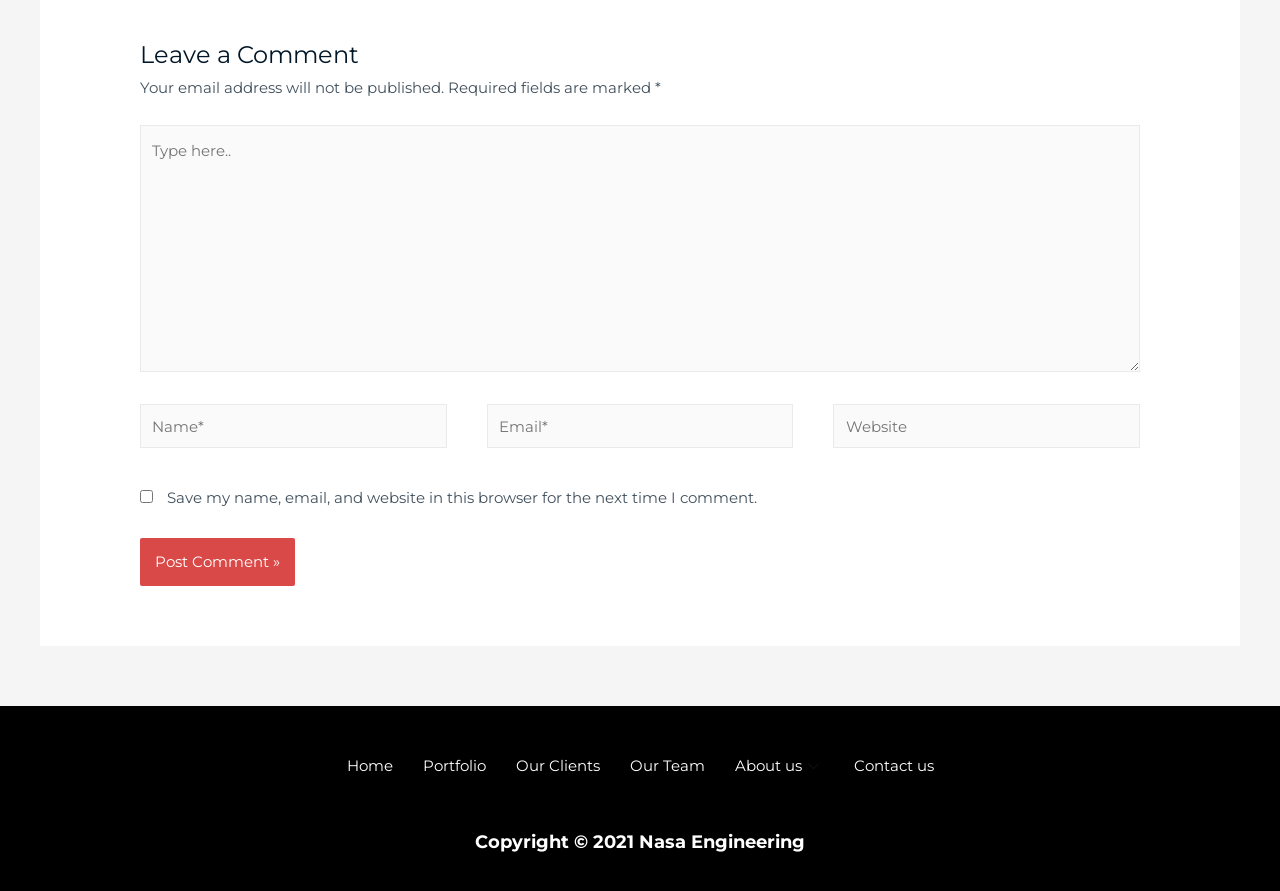What is the copyright year of Nasa Engineering?
Provide a detailed and well-explained answer to the question.

The copyright information is located at the bottom of the webpage and reads 'Copyright © 2021 Nasa Engineering'.